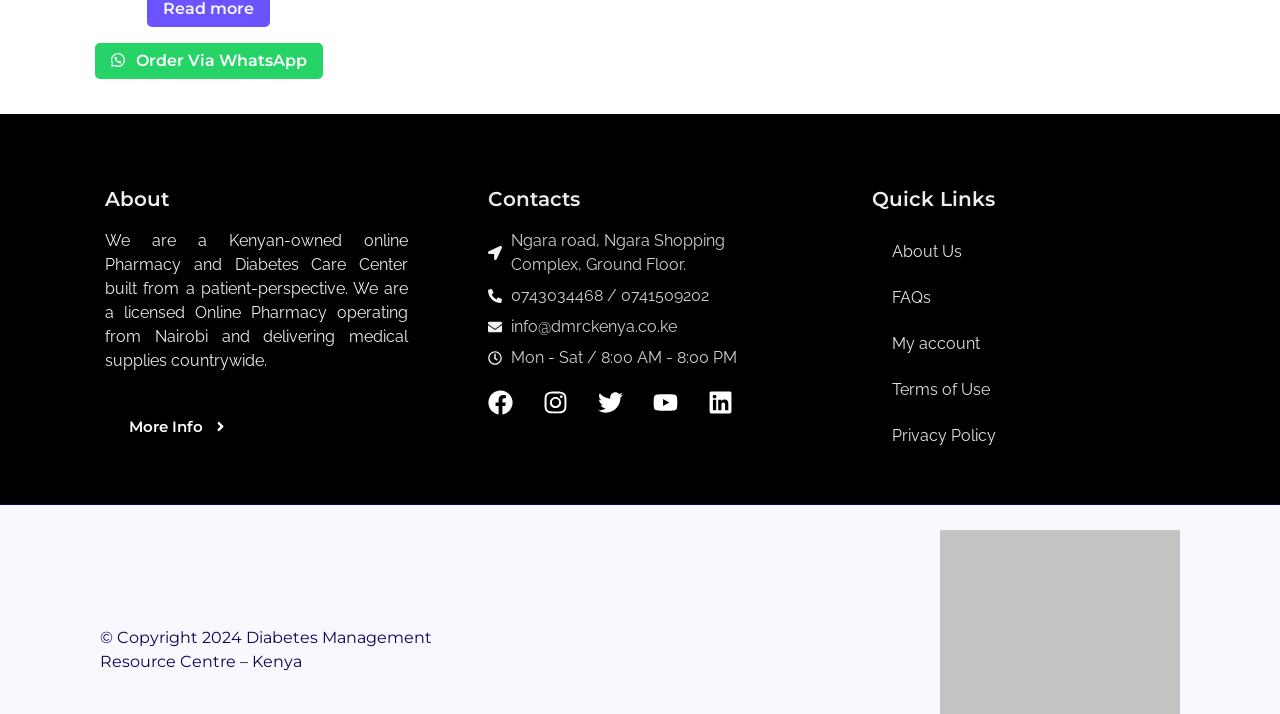What is the name of the online pharmacy?
Provide an in-depth and detailed explanation in response to the question.

The answer can be found in the StaticText element with the text 'We are a Kenyan-owned online Pharmacy and Diabetes Care Center built from a patient-perspective.' which indicates that the online pharmacy is Diabetes Management Resource Centre.